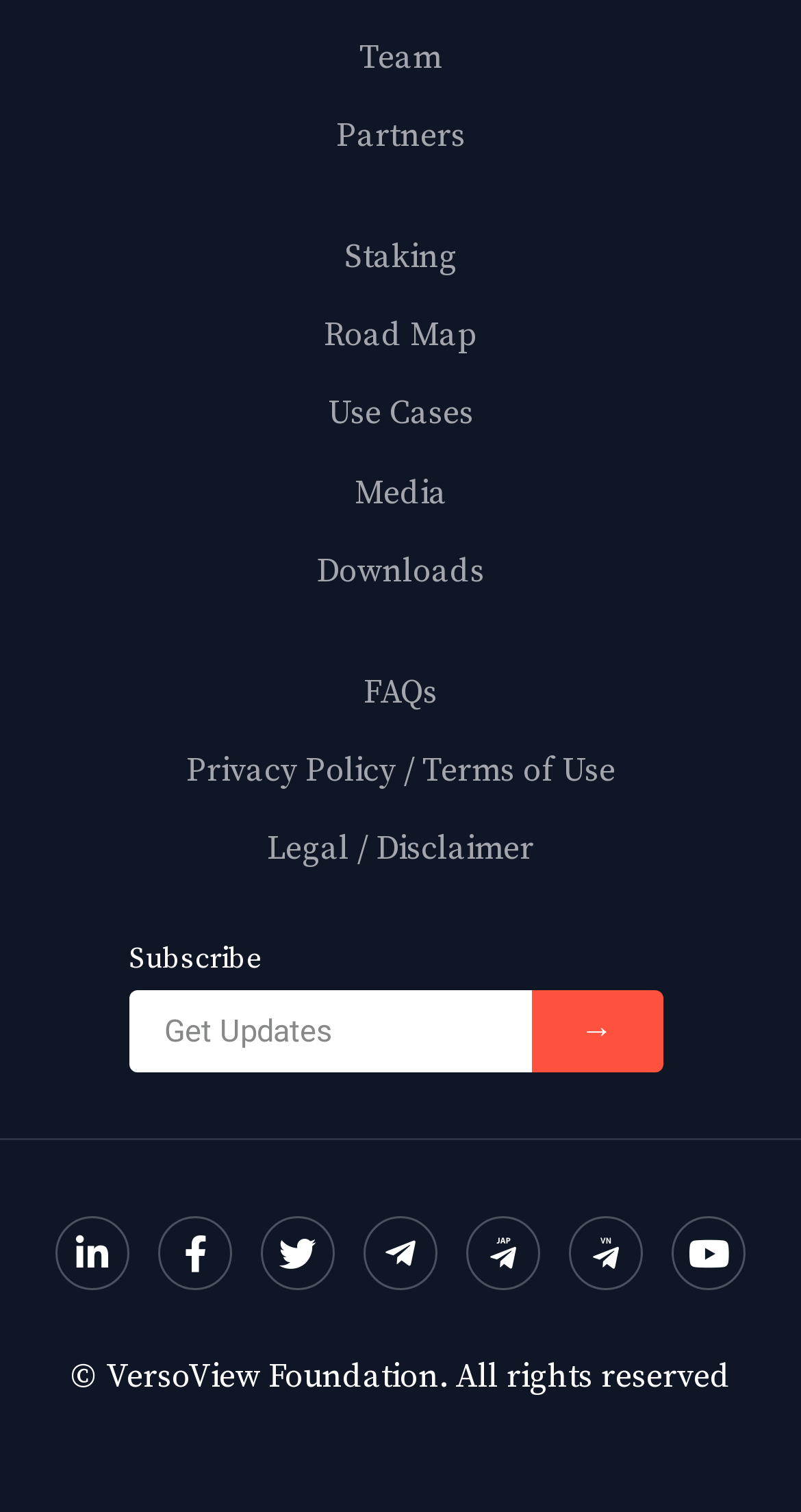Please specify the bounding box coordinates of the region to click in order to perform the following instruction: "Subscribe to the newsletter".

[0.162, 0.655, 0.663, 0.709]